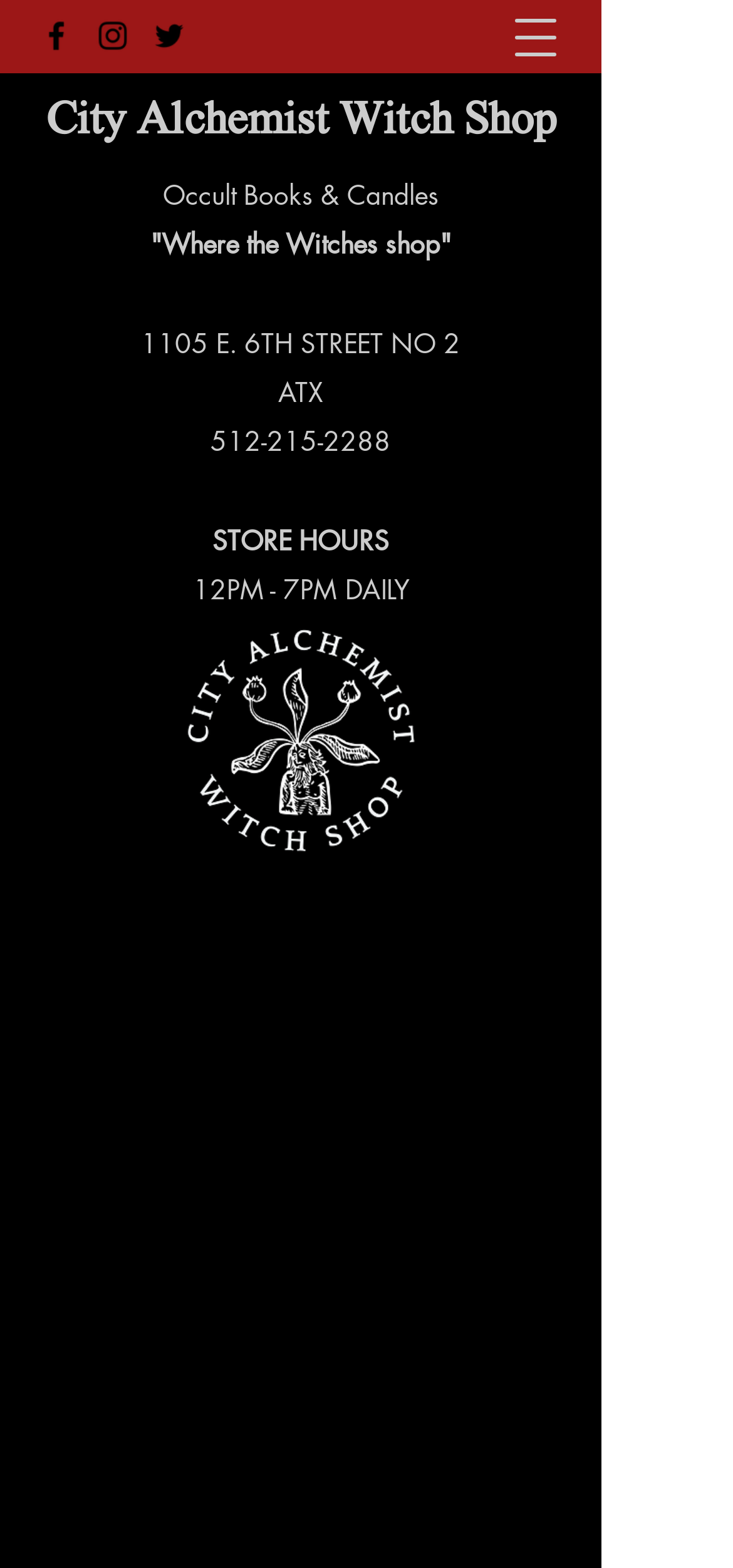Please give a concise answer to this question using a single word or phrase: 
What is the name of the shop?

City Alchemist Witch Shop